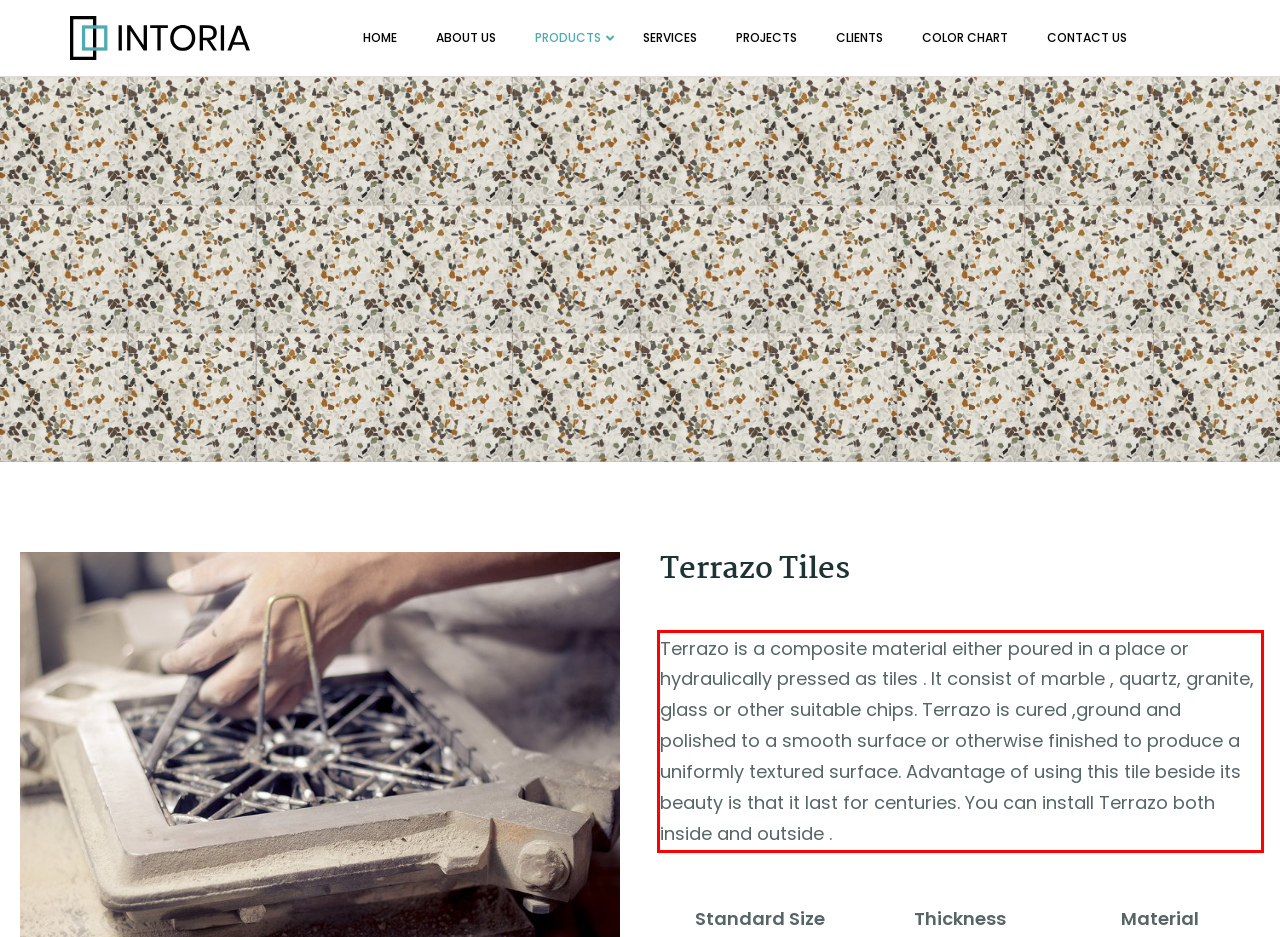Please identify and extract the text from the UI element that is surrounded by a red bounding box in the provided webpage screenshot.

Terrazo is a composite material either poured in a place or hydraulically pressed as tiles . It consist of marble , quartz, granite, glass or other suitable chips. Terrazo is cured ,ground and polished to a smooth surface or otherwise finished to produce a uniformly textured surface. Advantage of using this tile beside its beauty is that it last for centuries. You can install Terrazo both inside and outside .